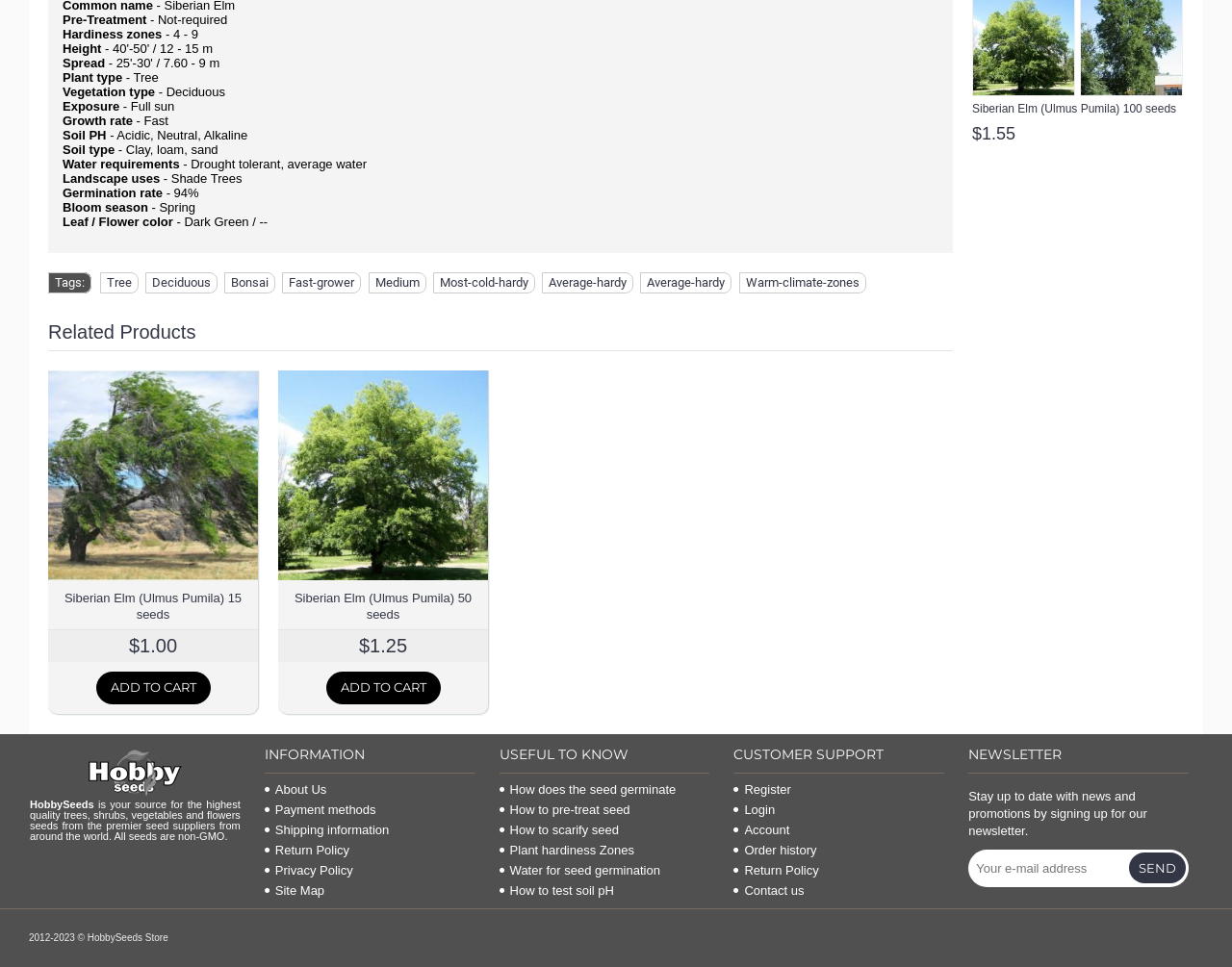Provide the bounding box coordinates of the HTML element described by the text: "Add to Cart".

[0.264, 0.695, 0.357, 0.728]